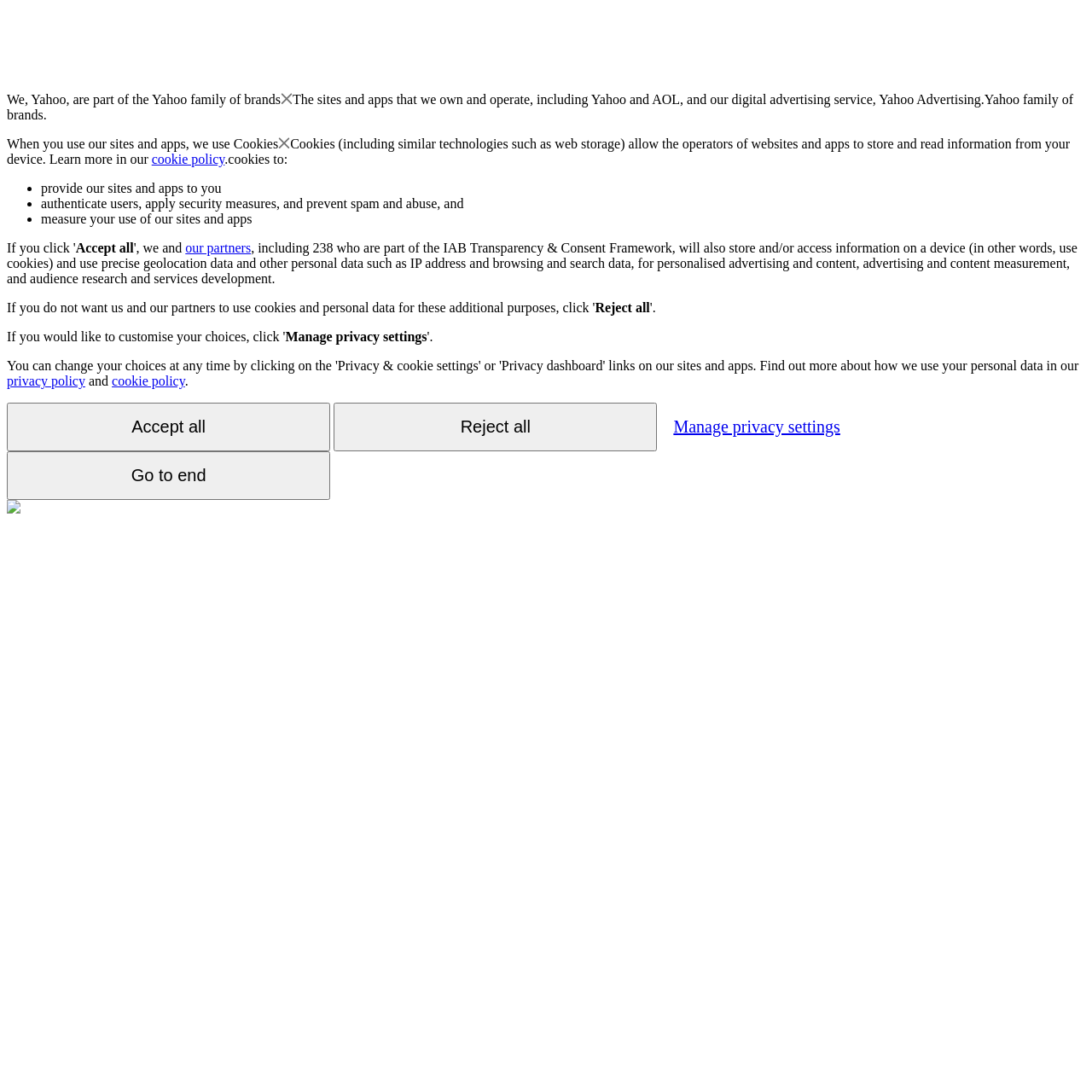Specify the bounding box coordinates of the area to click in order to execute this command: 'Click the 'Reject all' button'. The coordinates should consist of four float numbers ranging from 0 to 1, and should be formatted as [left, top, right, bottom].

[0.545, 0.275, 0.595, 0.288]